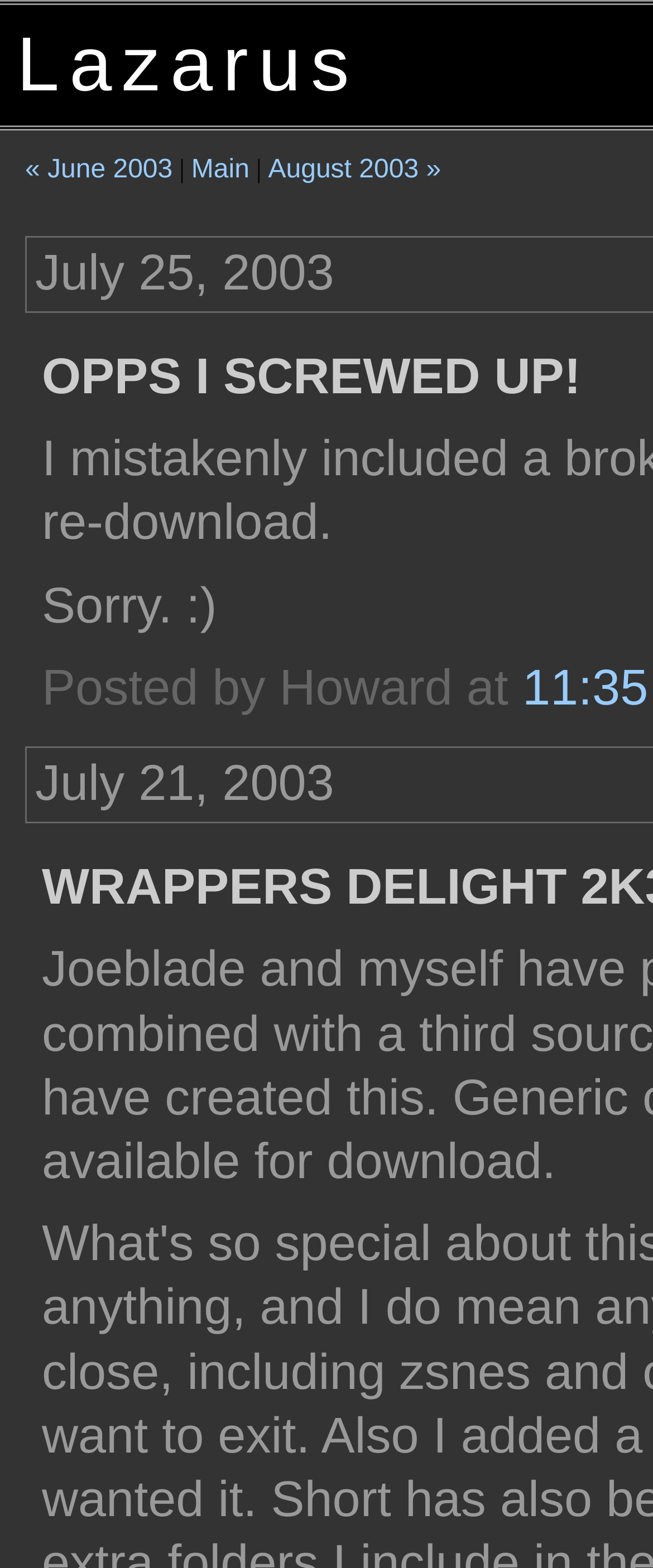Please give a concise answer to this question using a single word or phrase: 
What is the tone of the first post?

Apologetic